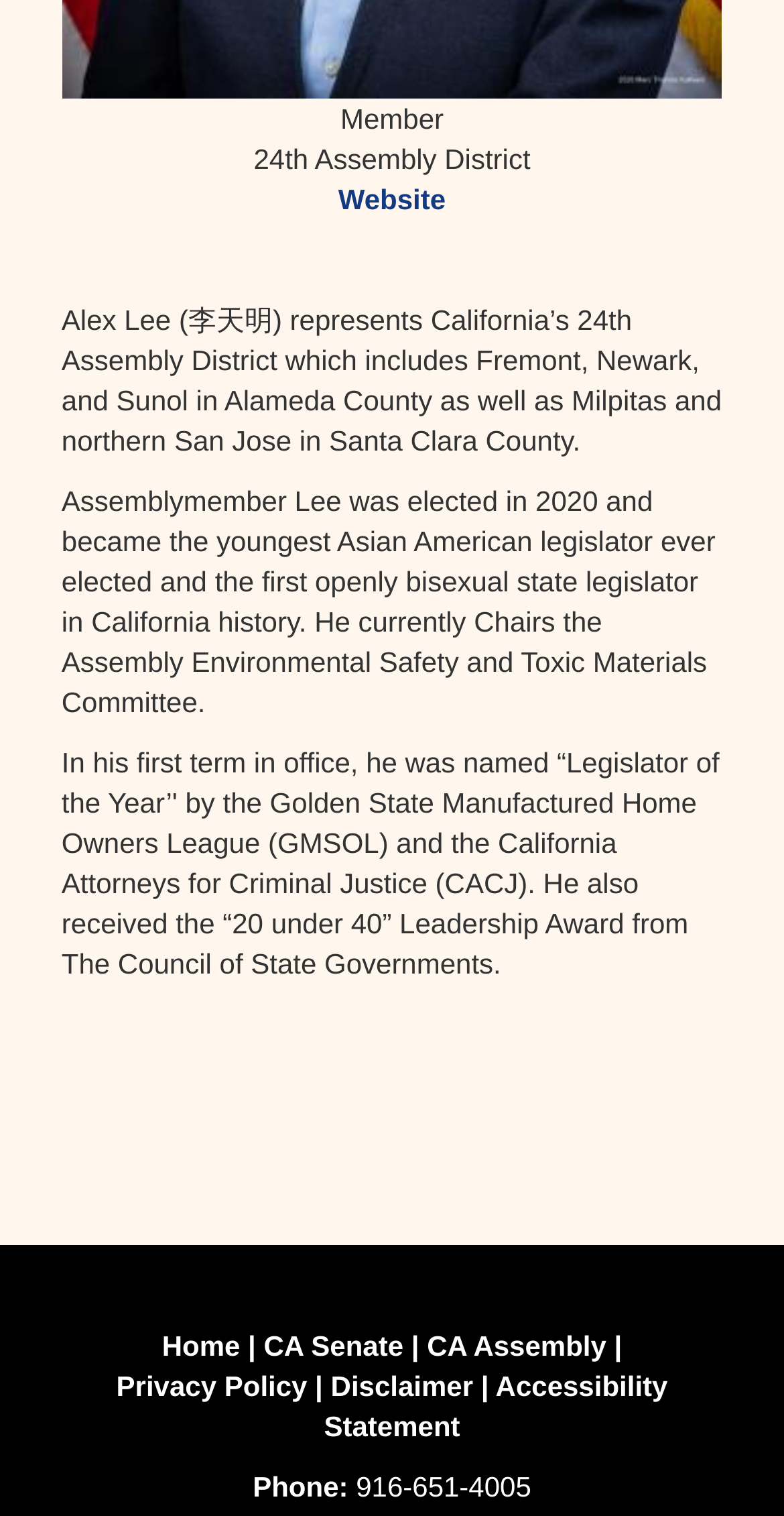What is the name of the assembly district?
Using the information from the image, give a concise answer in one word or a short phrase.

24th Assembly District